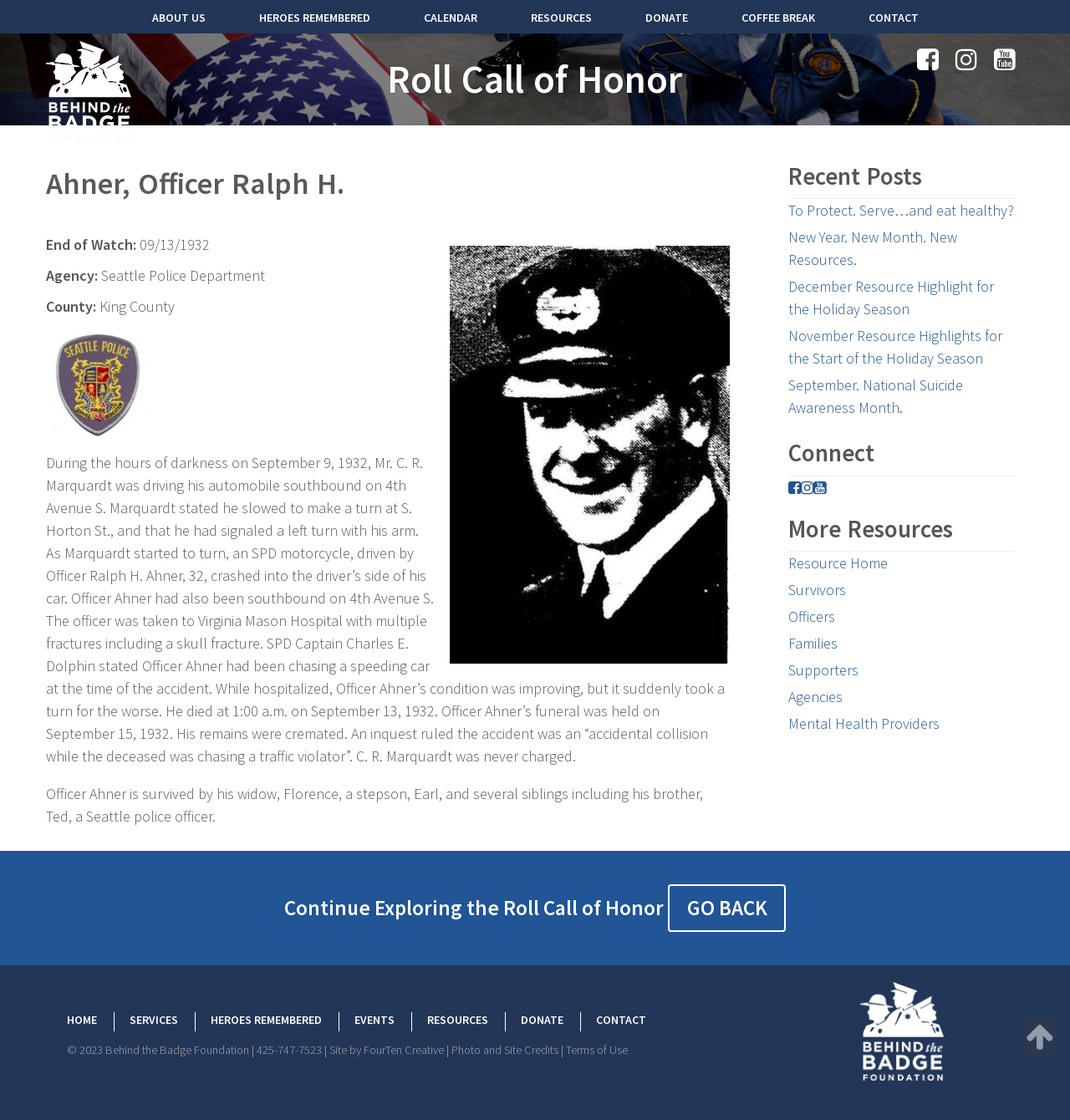Write a detailed summary of the webpage.

This webpage is dedicated to Officer Ralph H. Ahner, a fallen hero of the Seattle Police Department. At the top of the page, there is a navigation menu with links to "ABOUT US", "HEROES REMEMBERED", "CALENDAR", "RESOURCES", "DONATE", "COFFEE BREAK", and "CONTACT". Below the navigation menu, there is a heading "Ahner, Officer Ralph H." followed by an article that tells the story of Officer Ahner's tragic accident and death.

The article is divided into sections, with headings "End of Watch:", "Agency:", and "County:". There is also an image and a block of text that describes the accident, including the date and location. The text also mentions the officer's condition, his funeral, and the inquest ruling.

To the right of the article, there is a complementary section with a heading "Recent Posts" that lists several links to recent articles. Below this section, there are headings "Connect" and "More Resources" with links to social media and various resources.

At the bottom of the page, there is a call to action to "Continue Exploring the Roll Call of Honor" and a link to "GO BACK". There is also a footer menu with links to "HOME", "SERVICES", "HEROES REMEMBERED", "EVENTS", "RESOURCES", "DONATE", and "CONTACT". Additionally, there is a copyright notice and links to "Site by FourTen Creative", "Photo and Site Credits", "Terms of Use", and a social media link.